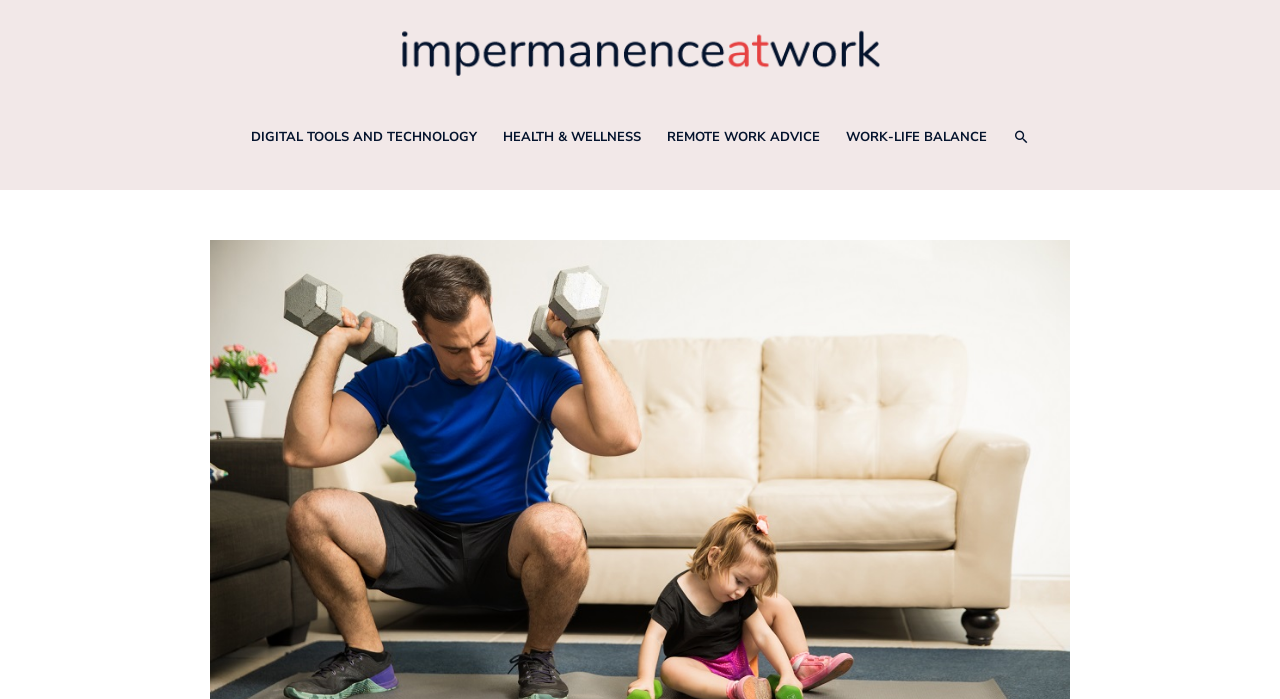Predict the bounding box coordinates of the UI element that matches this description: "Work-Life Balance". The coordinates should be in the format [left, top, right, bottom] with each value between 0 and 1.

[0.65, 0.159, 0.781, 0.233]